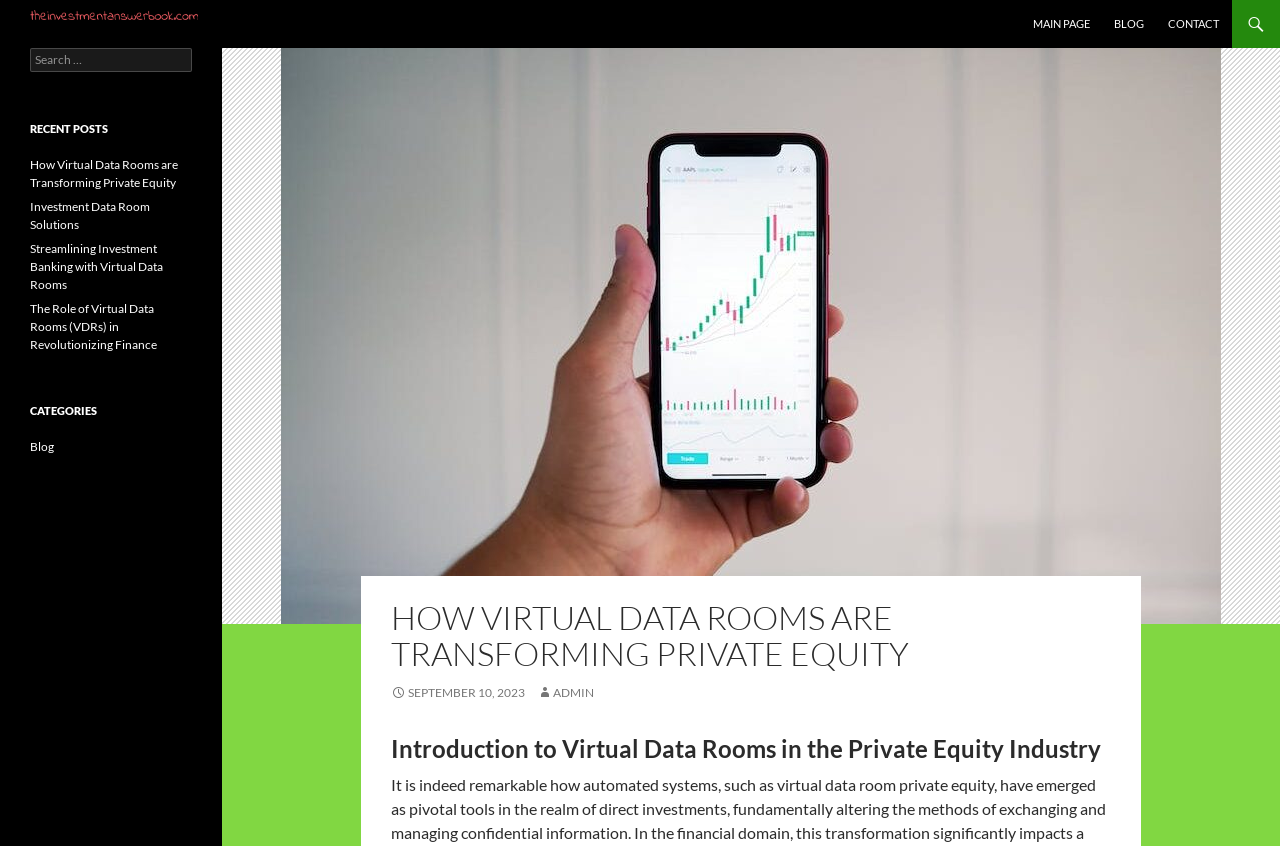Specify the bounding box coordinates of the element's region that should be clicked to achieve the following instruction: "Visit the main page". The bounding box coordinates consist of four float numbers between 0 and 1, in the format [left, top, right, bottom].

[0.798, 0.0, 0.861, 0.057]